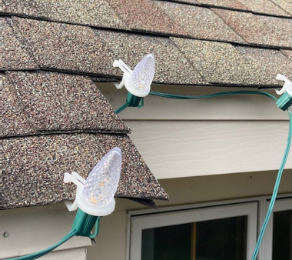Provide your answer to the question using just one word or phrase: What is the name of the company providing the installation service?

bioLights